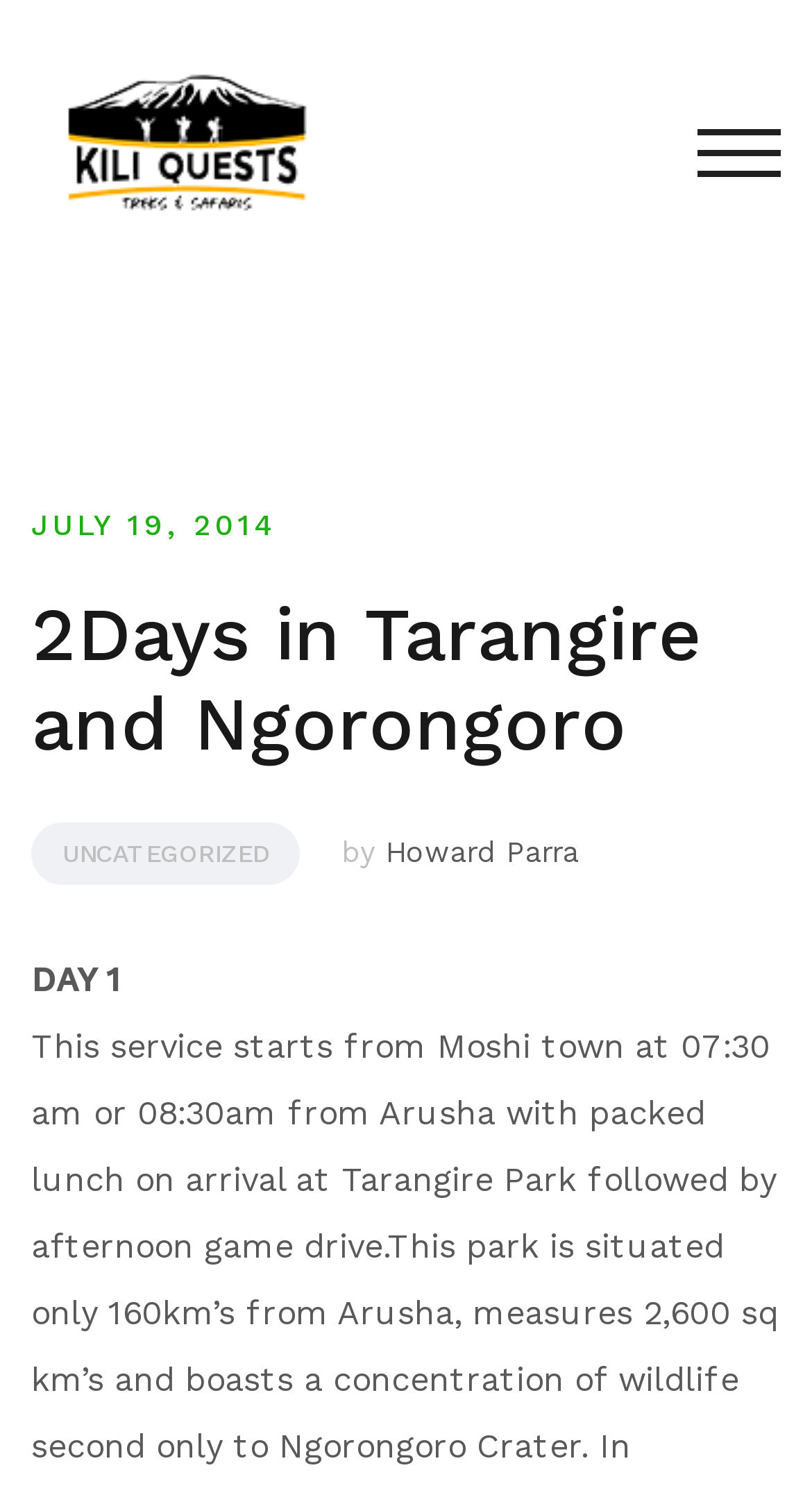What is the title of the blog post?
Please use the image to provide an in-depth answer to the question.

The title of the blog post can be found in the top section of the webpage, where the heading element is displayed with the text '2Days in Tarangire and Ngorongoro'.